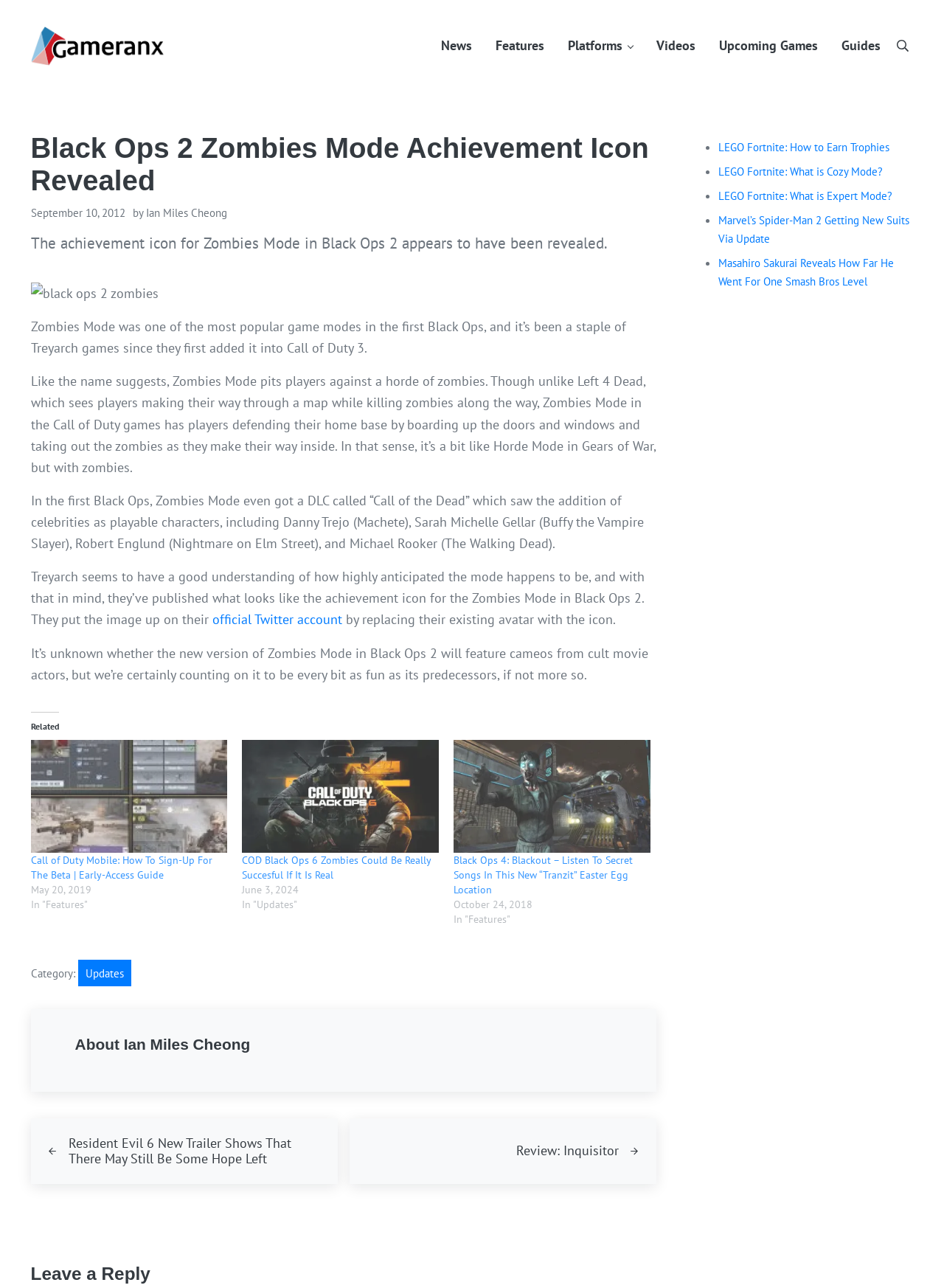Offer a comprehensive description of the webpage’s content and structure.

The webpage is about a news article discussing the achievement icon for Zombies Mode in Black Ops 2. At the top of the page, there is a navigation menu with links to "News", "Features", "Platforms", "Videos", "Upcoming Games", and "Guides". Below the navigation menu, there is a header section with a logo and a search button.

The main article is divided into several sections. The first section has a heading "Black Ops 2 Zombies Mode Achievement Icon Revealed" and a brief summary of the article. Below the summary, there is an image related to Black Ops 2 Zombies Mode.

The article then discusses the Zombies Mode in Black Ops 2, explaining its gameplay and features. There are several paragraphs of text, with some of them discussing the mode's history and its popularity. The article also mentions a DLC called "Call of the Dead" which added celebrities as playable characters.

In the middle of the article, there is an image of the achievement icon for Zombies Mode in Black Ops 2. The article then continues to discuss the mode's features and its anticipated release.

At the bottom of the article, there is a "Related" section with links to other articles related to Call of Duty. There are three articles listed, each with a heading, a brief summary, and a timestamp.

On the right side of the page, there is a sidebar with a list of links to other articles, including "LEGO Fortnite: How to Earn Trophies", "LEGO Fortnite: What is Cozy Mode?", and "Marvel’s Spider-Man 2 Getting New Suits Via Update".